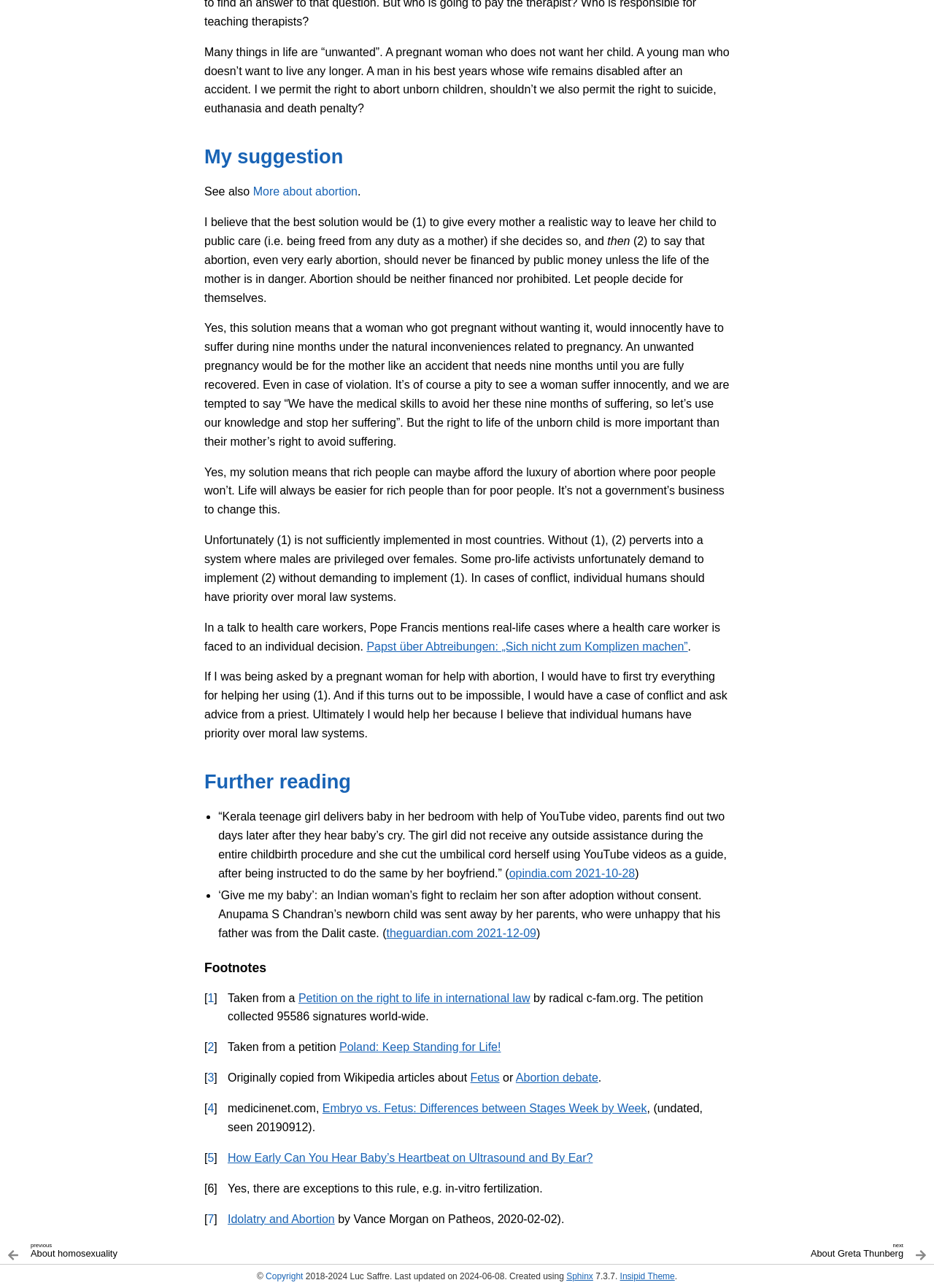Can you specify the bounding box coordinates for the region that should be clicked to fulfill this instruction: "Go to 'Papst über Abtreibungen: „Sich nicht zum Komplizen machen”'".

[0.392, 0.497, 0.736, 0.507]